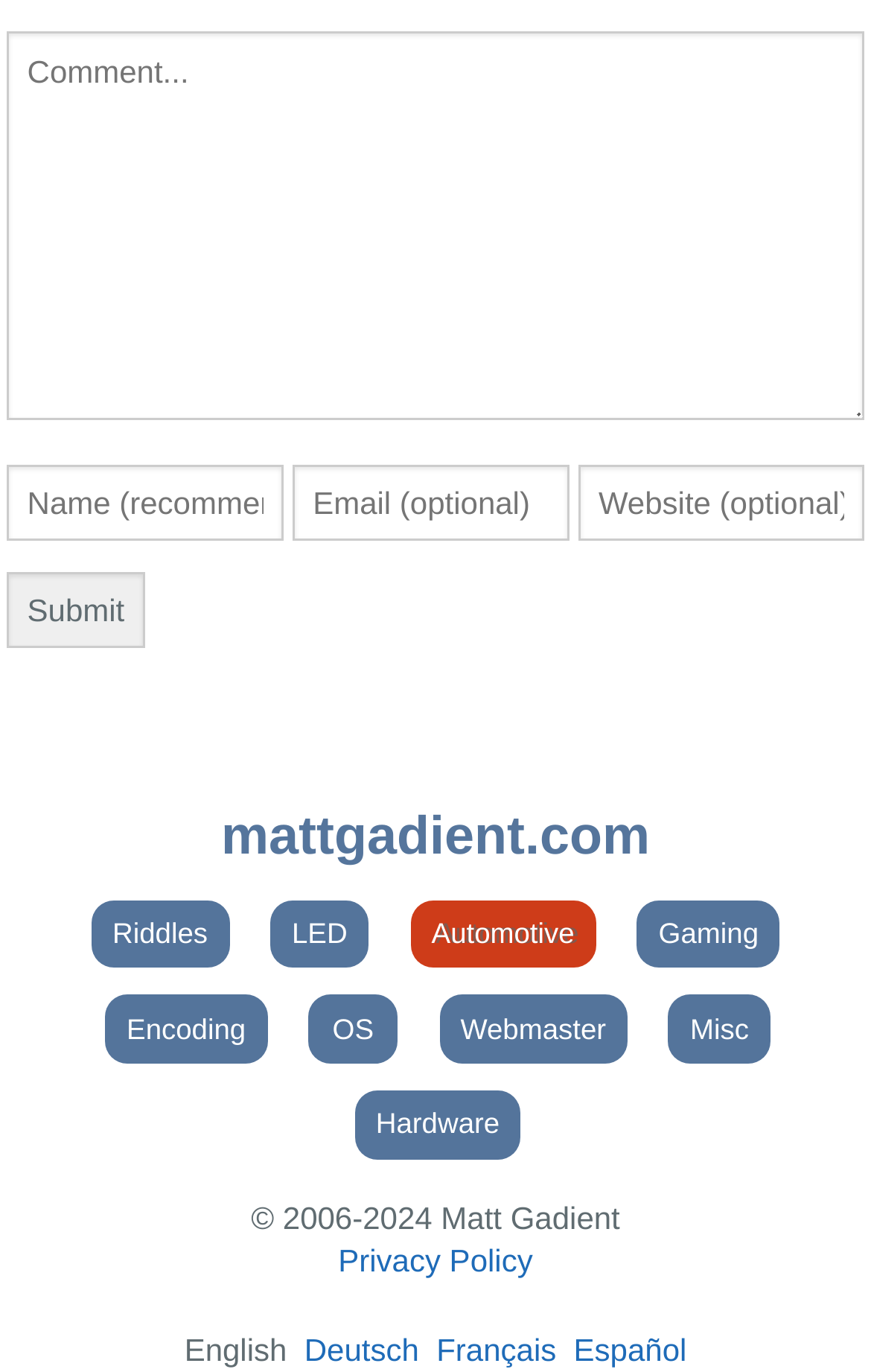Determine the bounding box coordinates for the area you should click to complete the following instruction: "View the privacy policy".

[0.388, 0.906, 0.612, 0.932]